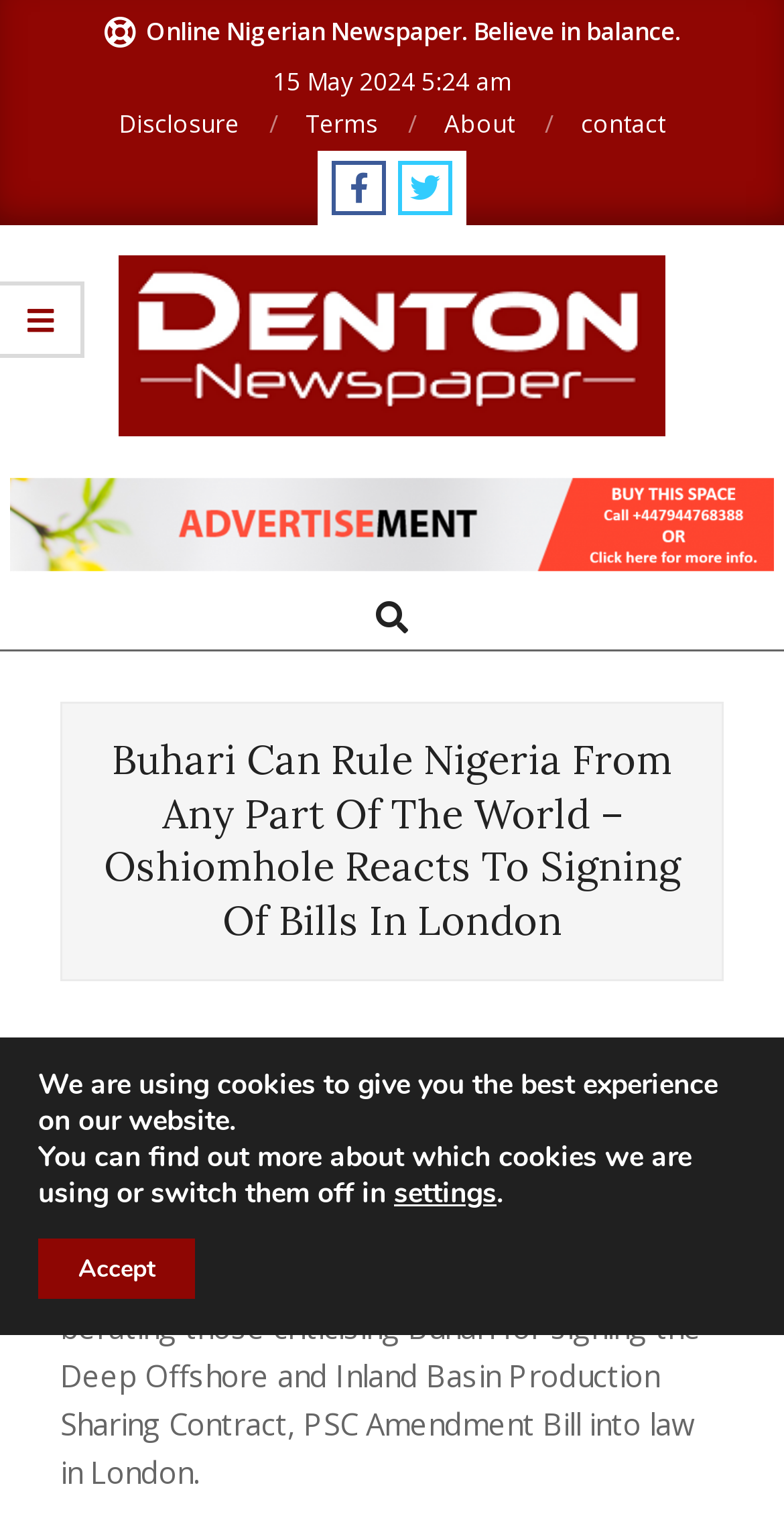Please reply to the following question using a single word or phrase: 
What is the date of the news article?

15 May 2024